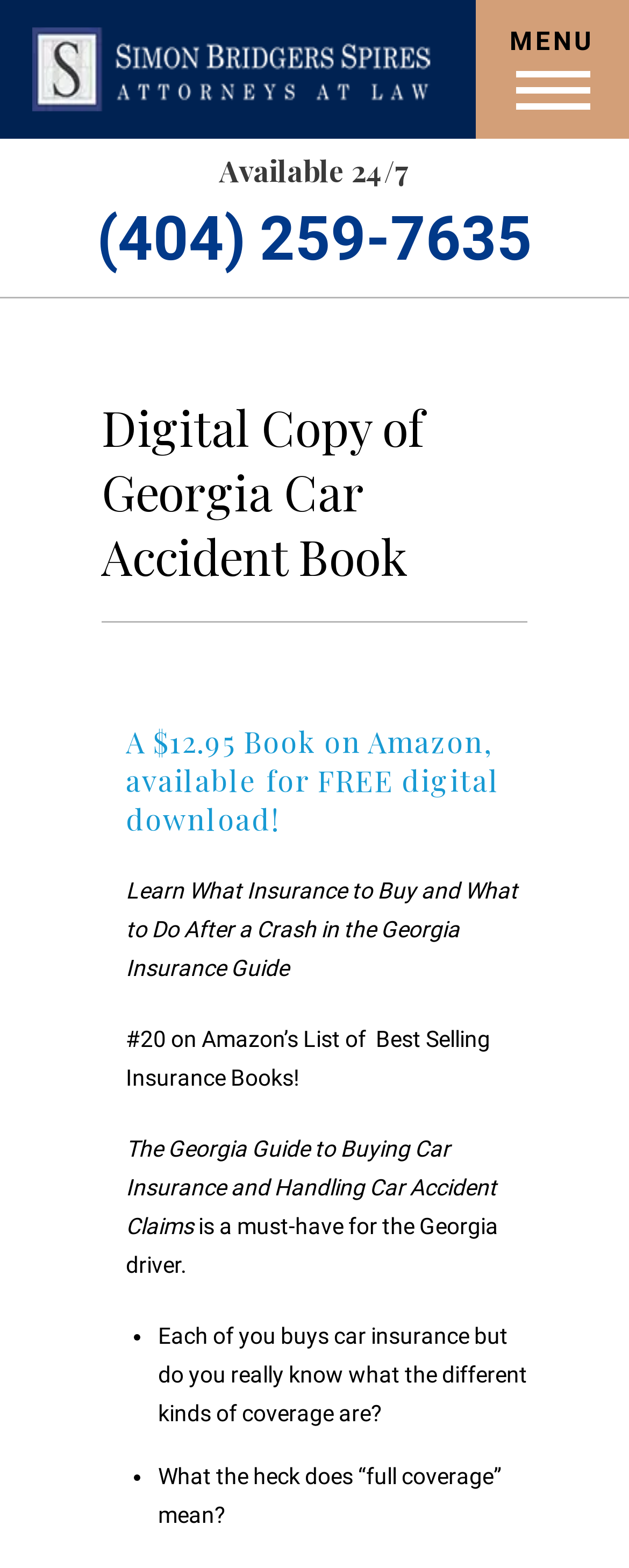What is the author's name?
Look at the image and construct a detailed response to the question.

The author's name is Simon Bridgers Spires, which is mentioned in the link element with the text 'Simon Bridgers Spires' and an accompanying image, indicating that it is the author's profile picture or logo.